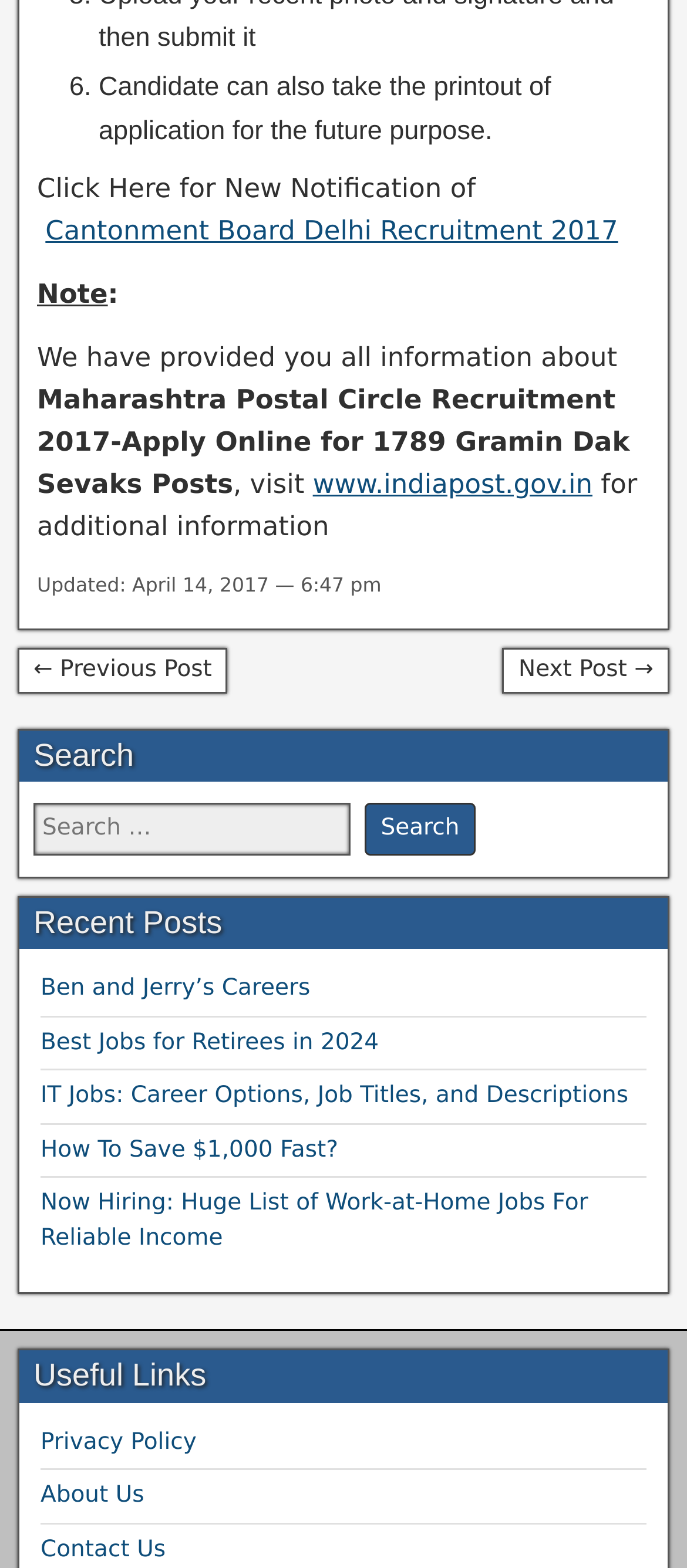Identify the bounding box coordinates of the area that should be clicked in order to complete the given instruction: "Click on the previous post". The bounding box coordinates should be four float numbers between 0 and 1, i.e., [left, top, right, bottom].

[0.026, 0.413, 0.332, 0.442]